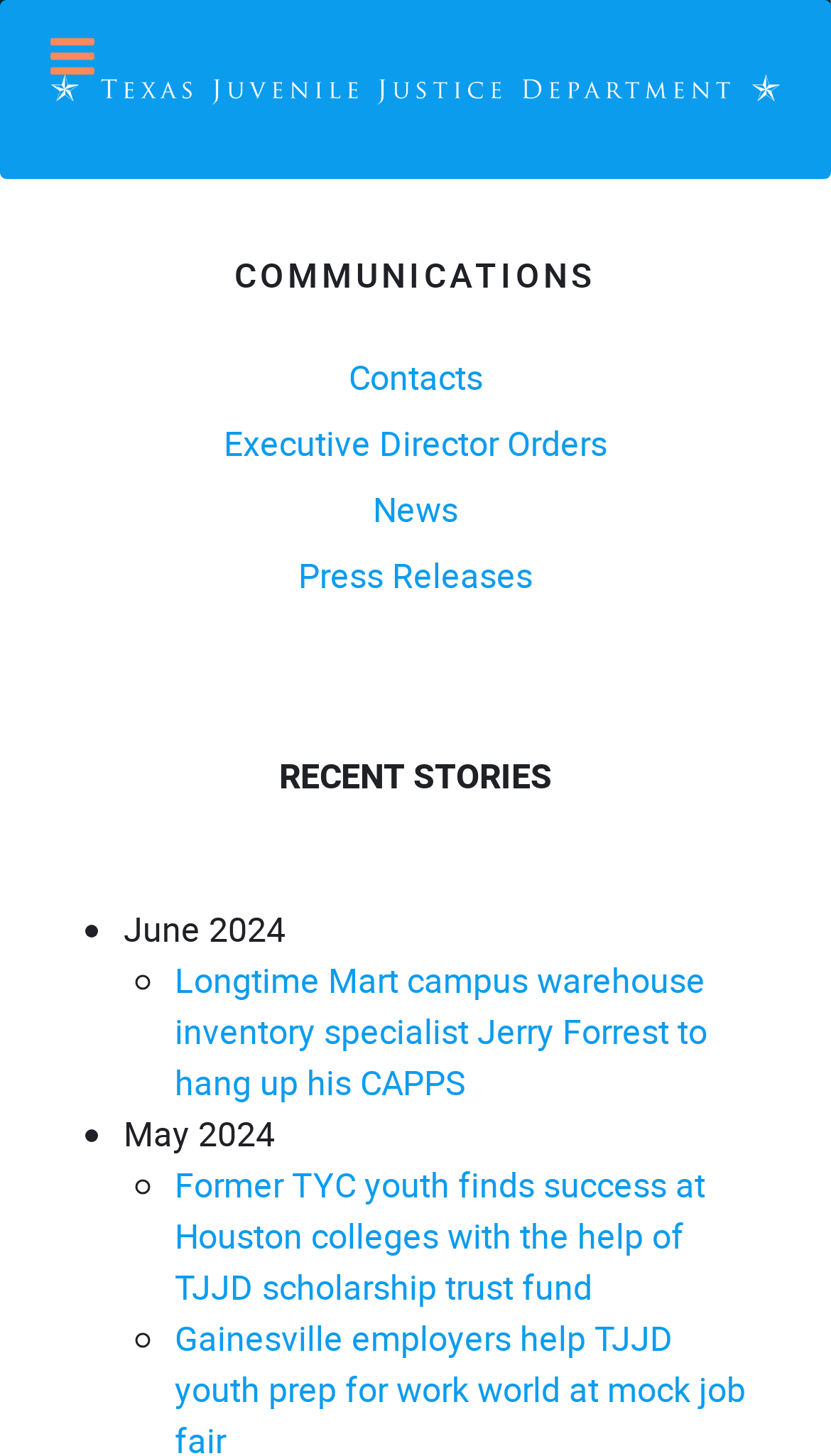Provide a short answer to the following question with just one word or phrase: What is the vertical position of the link 'Contacts' relative to the link 'Executive Director Orders'?

Above